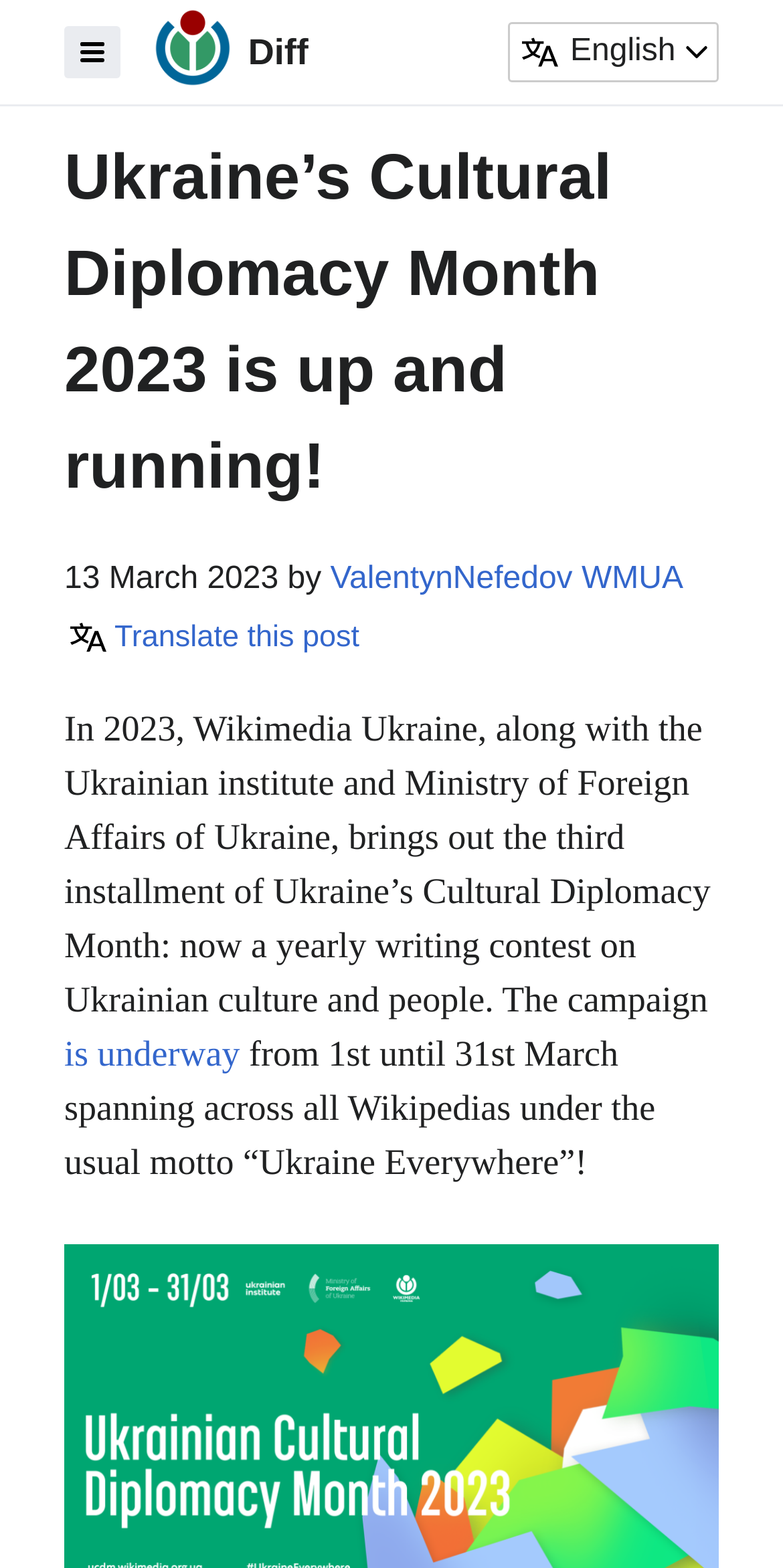Give a detailed account of the webpage, highlighting key information.

The webpage is about Ukraine's Cultural Diplomacy Month 2023. At the top, there is a link "Diff" with an accompanying image, followed by a heading "Diff". Below this, there is a main navigation menu on the left side, and a secondary navigation menu on the right side. The secondary navigation menu contains a language selection dropdown with the label "Choose a language".

The main content of the page is divided into two sections. The top section has a heading "Ukraine's Cultural Diplomacy Month 2023 is up and running!" and a timestamp "13 March 2023". Below this, there is a byline "by ValentynNefedov WMUA" and a link to translate the post.

The bottom section contains a paragraph of text describing the event, which is a yearly writing contest on Ukrainian culture and people. The text mentions that the campaign is underway from 1st until 31st March across all Wikipedias under the motto "Ukraine Everywhere". There is a link "is underway" within the paragraph.